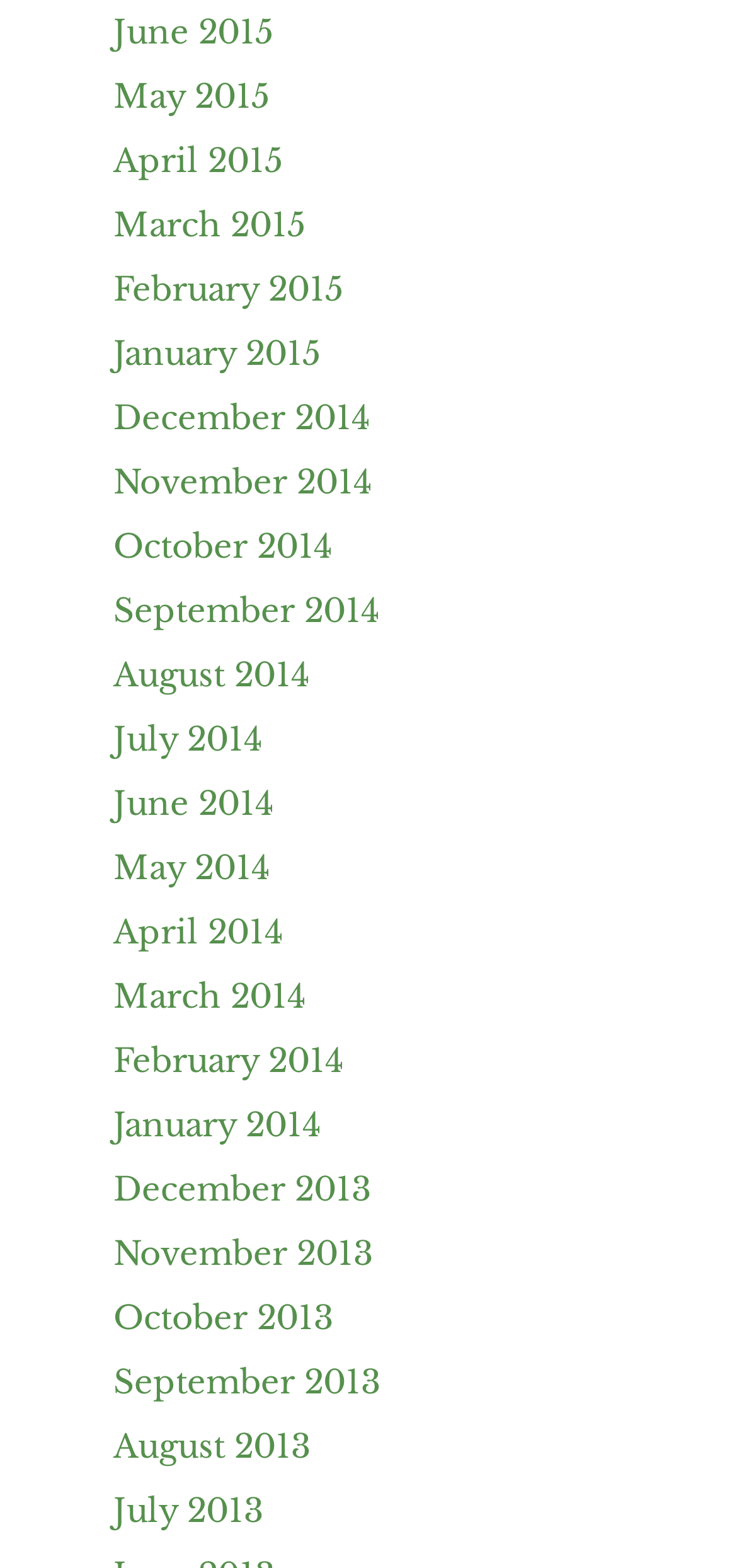Find the bounding box coordinates of the element to click in order to complete the given instruction: "view May 2014."

[0.154, 0.541, 0.367, 0.566]